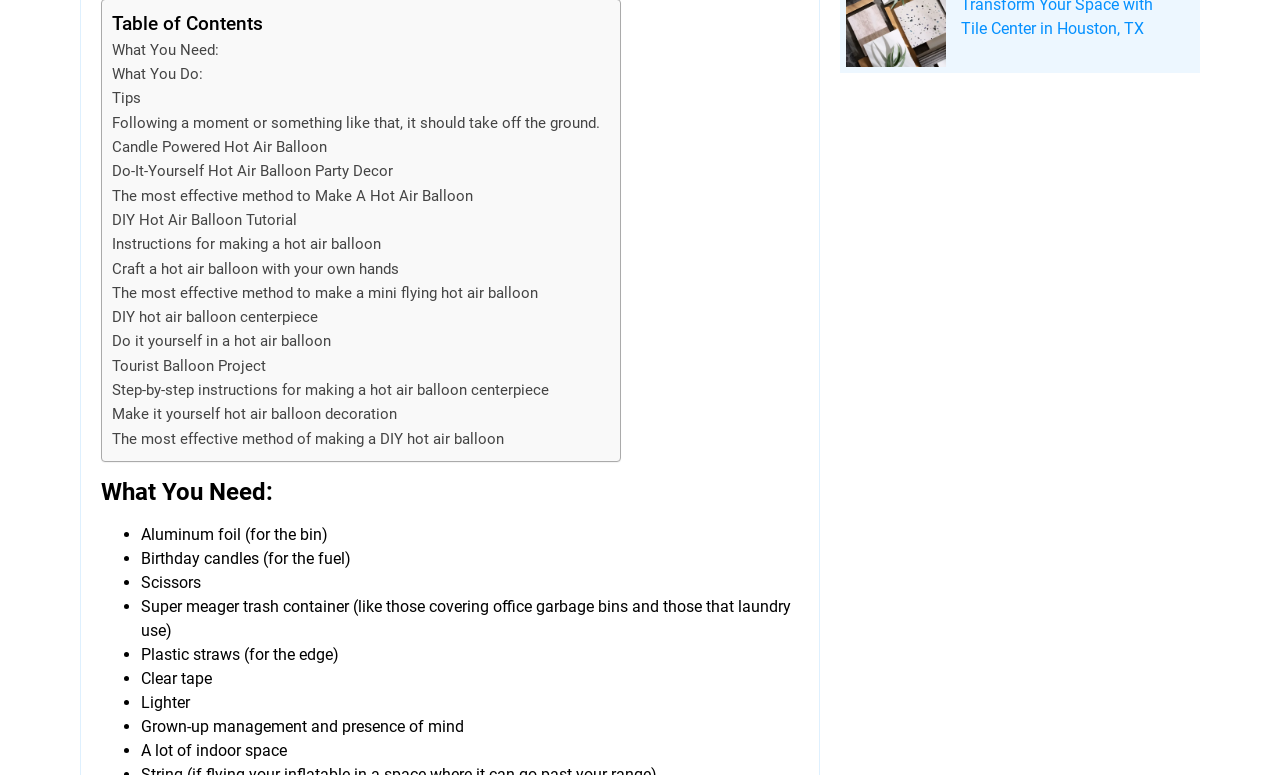What is the last item needed to make a hot air balloon?
Analyze the image and provide a thorough answer to the question.

The last item mentioned in the list of materials needed is a lot of indoor space, which is likely required to safely assemble and test the hot air balloon.